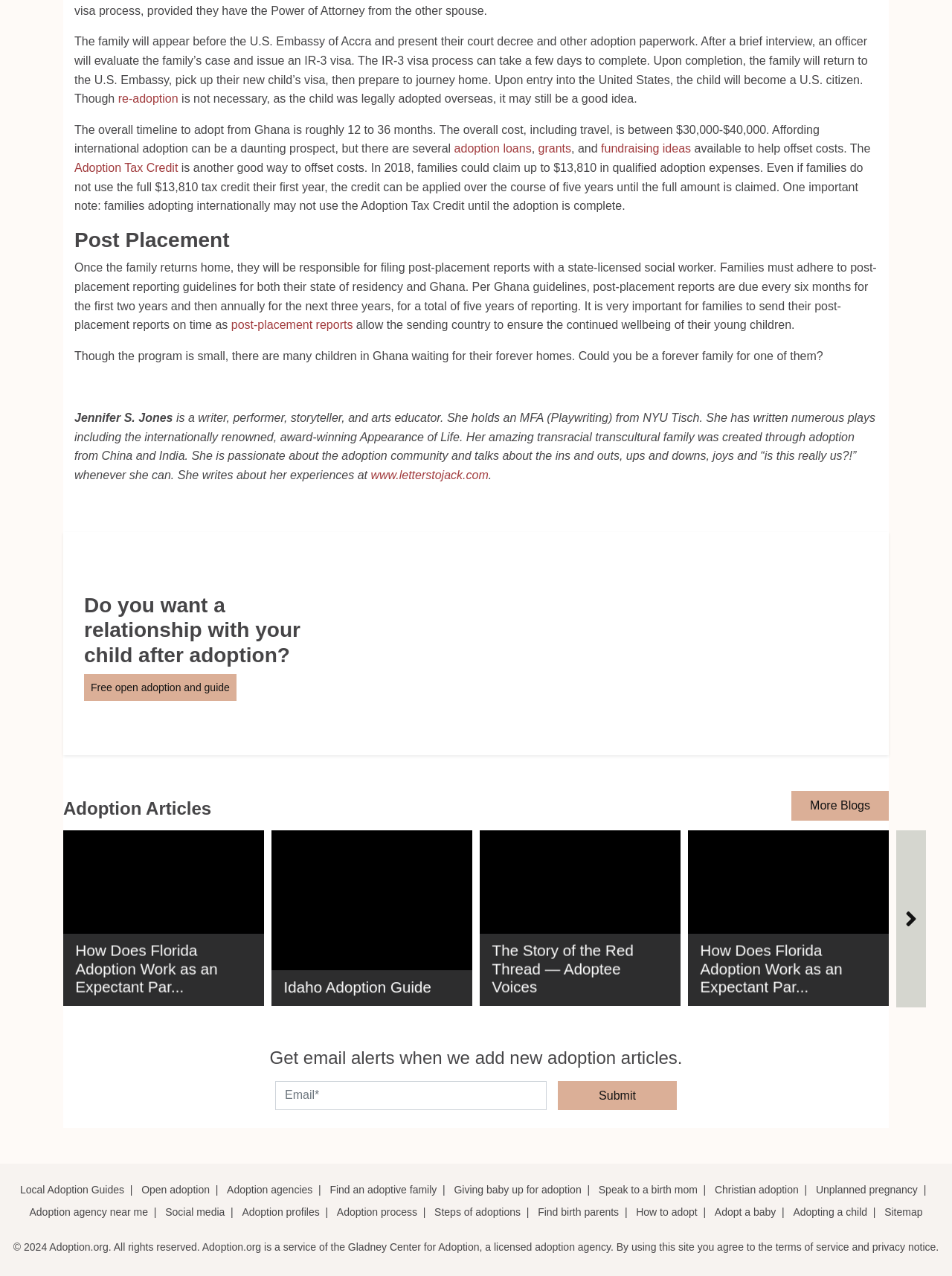Analyze the image and deliver a detailed answer to the question: What is the name of the writer who created the content on this webpage?

The name of the writer who created the content on this webpage is Jennifer S. Jones, as stated in the paragraph describing the author's background and experience.